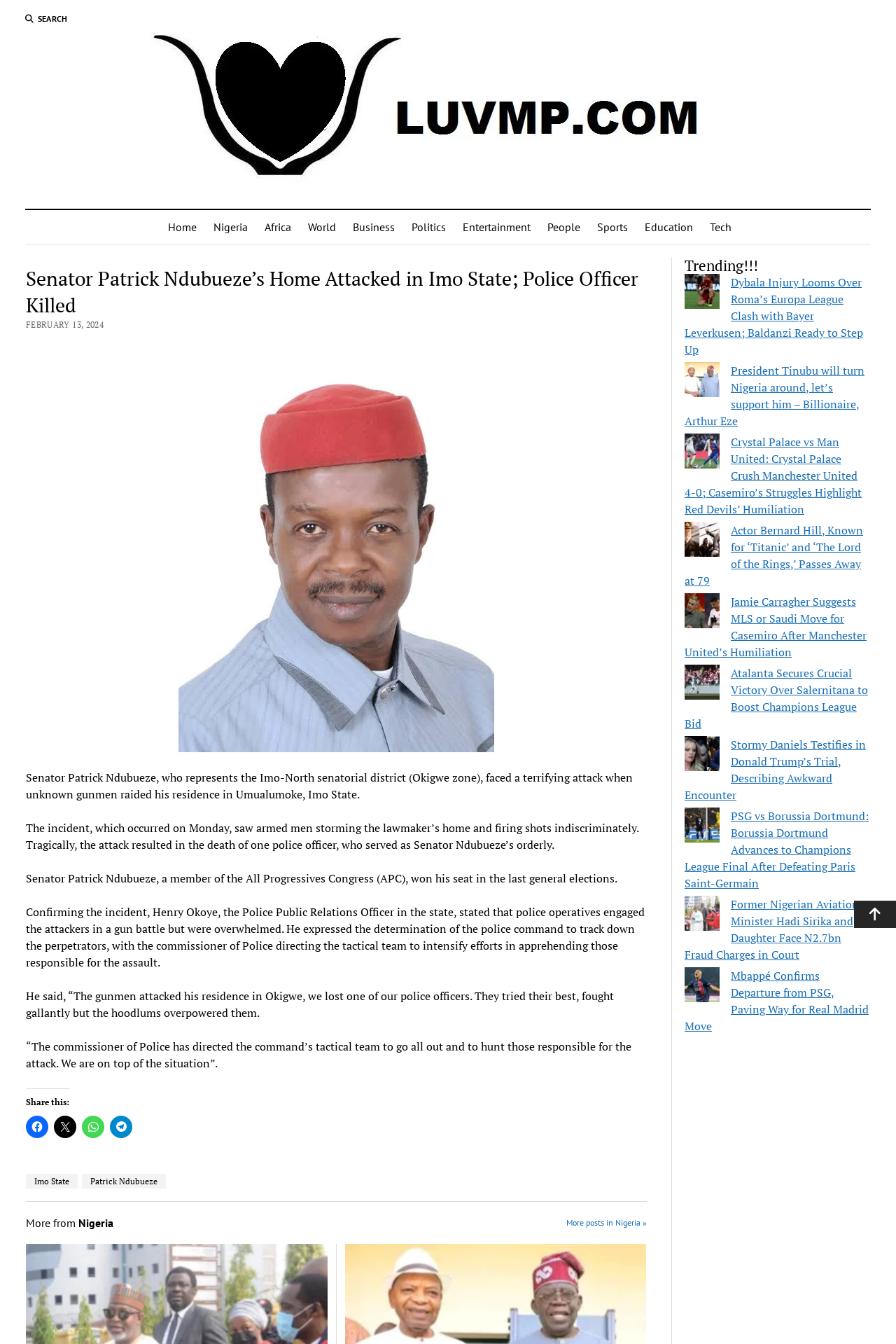What is the date of the incident?
Using the information from the image, provide a comprehensive answer to the question.

The date of the incident can be found in the article's content, specifically in the heading 'FEBRUARY 13, 2024' above the article's text.